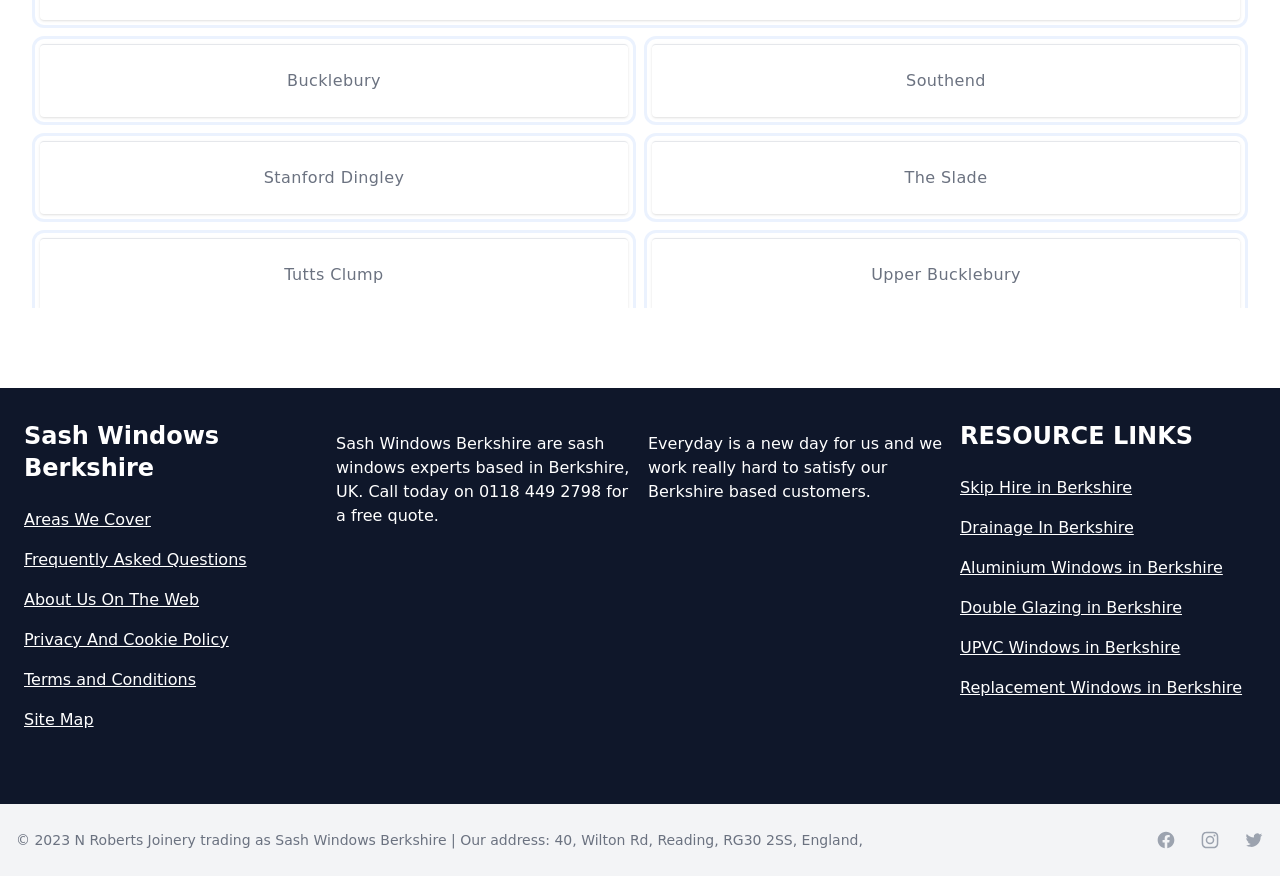What is the company name of the sash windows experts?
Use the information from the screenshot to give a comprehensive response to the question.

The company name can be found in the StaticText element with the text 'Sash Windows Berkshire are sash windows experts based in Berkshire, UK. Call today on 0118 449 2798 for a free quote.' which is located at the top of the webpage.